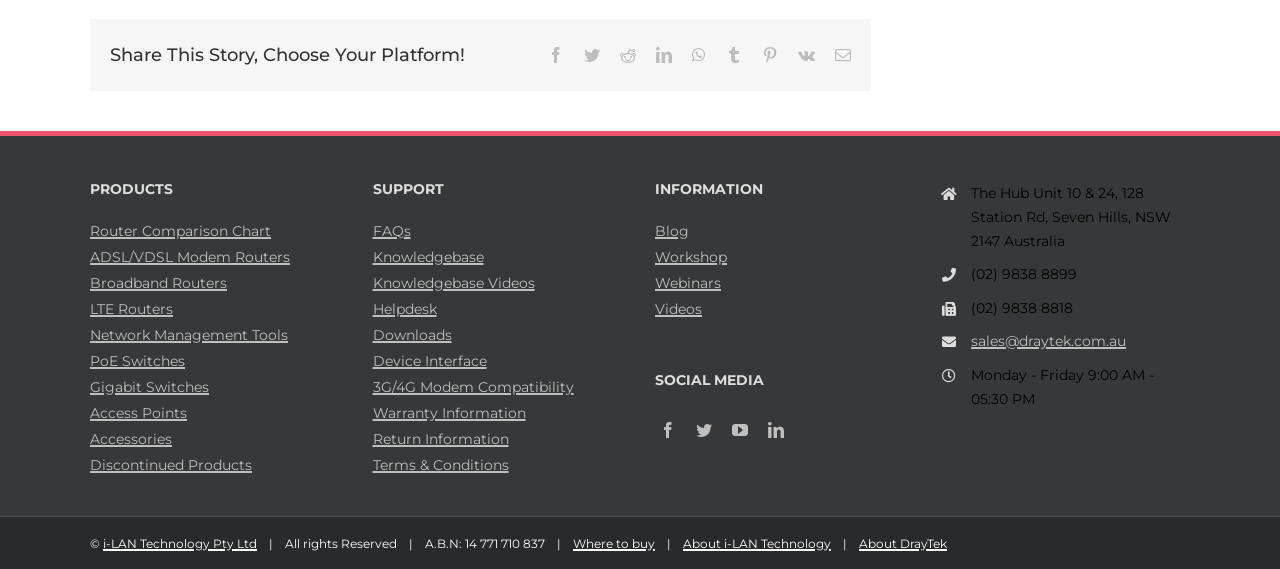Respond concisely with one word or phrase to the following query:
What is the phone number for sales?

(02) 9838 8899